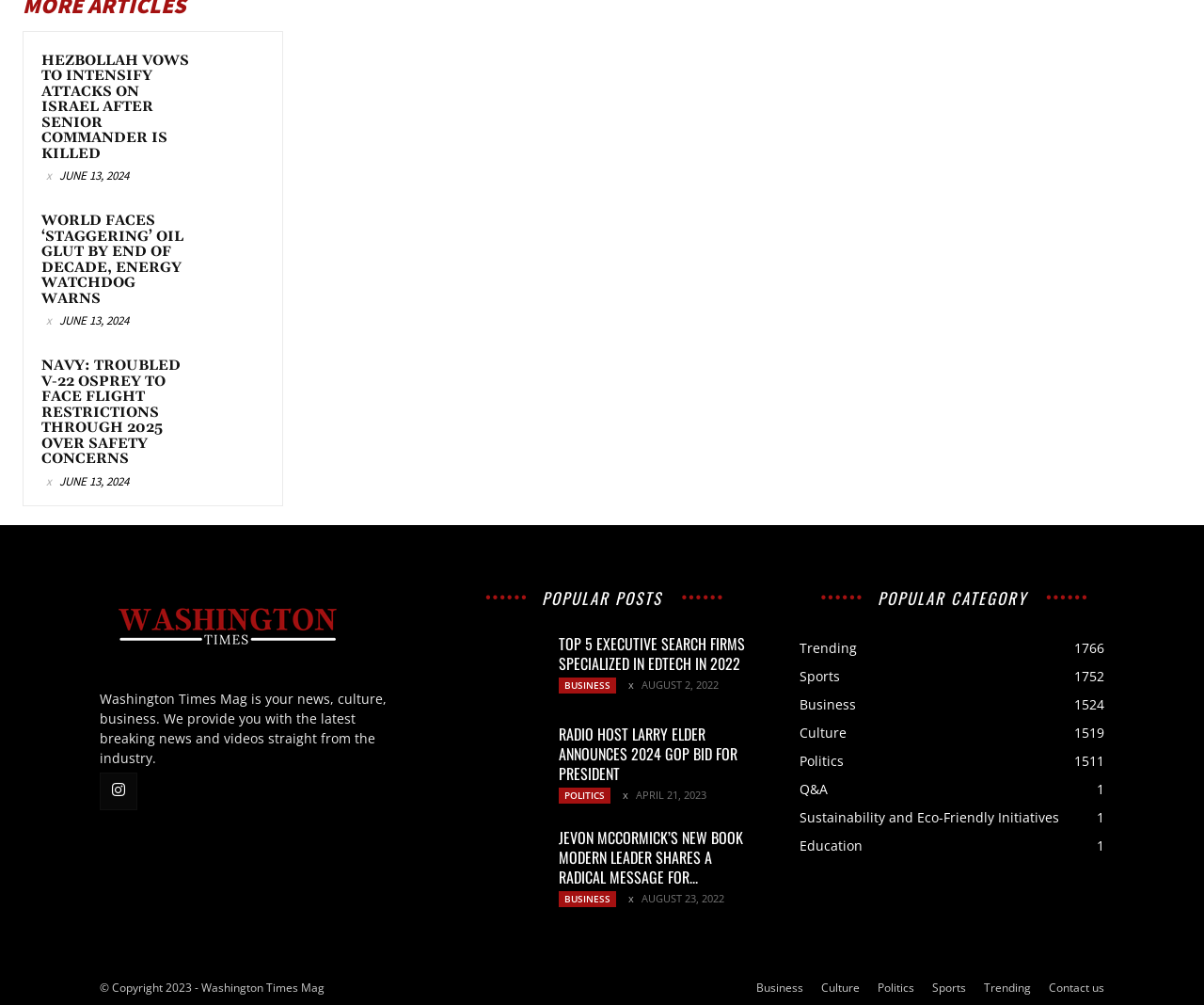What is the name of the website?
Please answer using one word or phrase, based on the screenshot.

Washington Times Mag